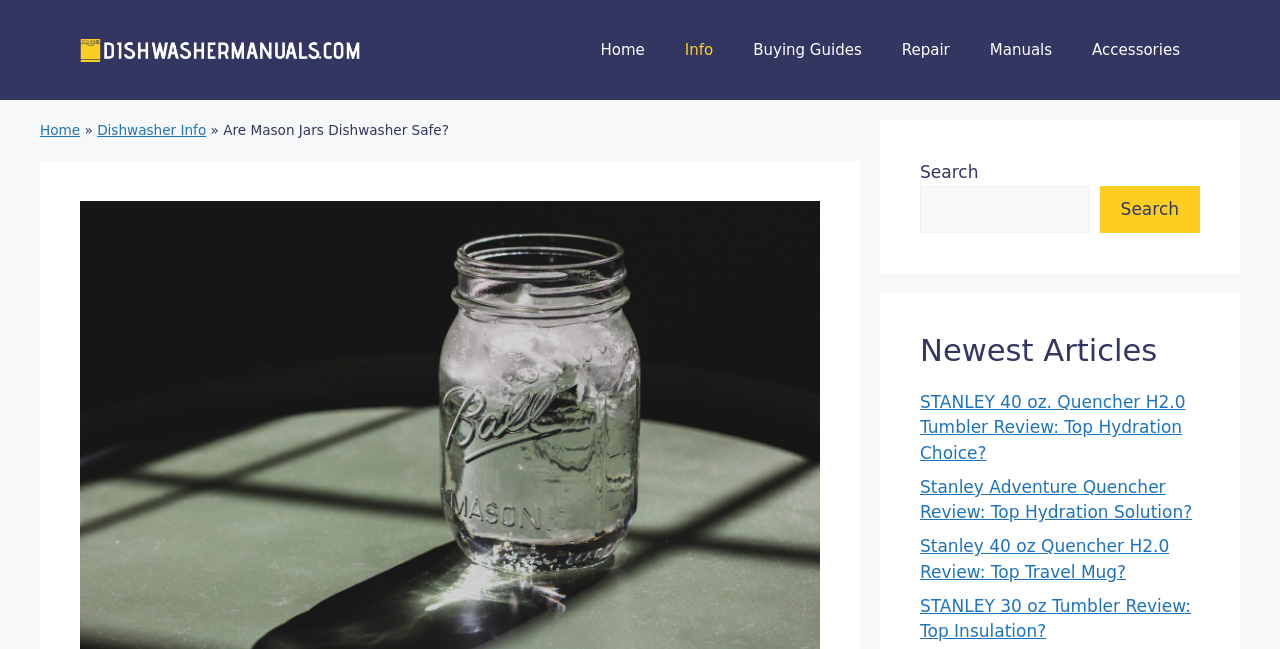What type of content is available on this website?
Utilize the image to construct a detailed and well-explained answer.

I inferred this by examining the navigation links and breadcrumbs, which mention 'Dishwasher Info', 'Dishwasher Manuals', and 'Repair', indicating that the website is focused on dishwasher-related content.